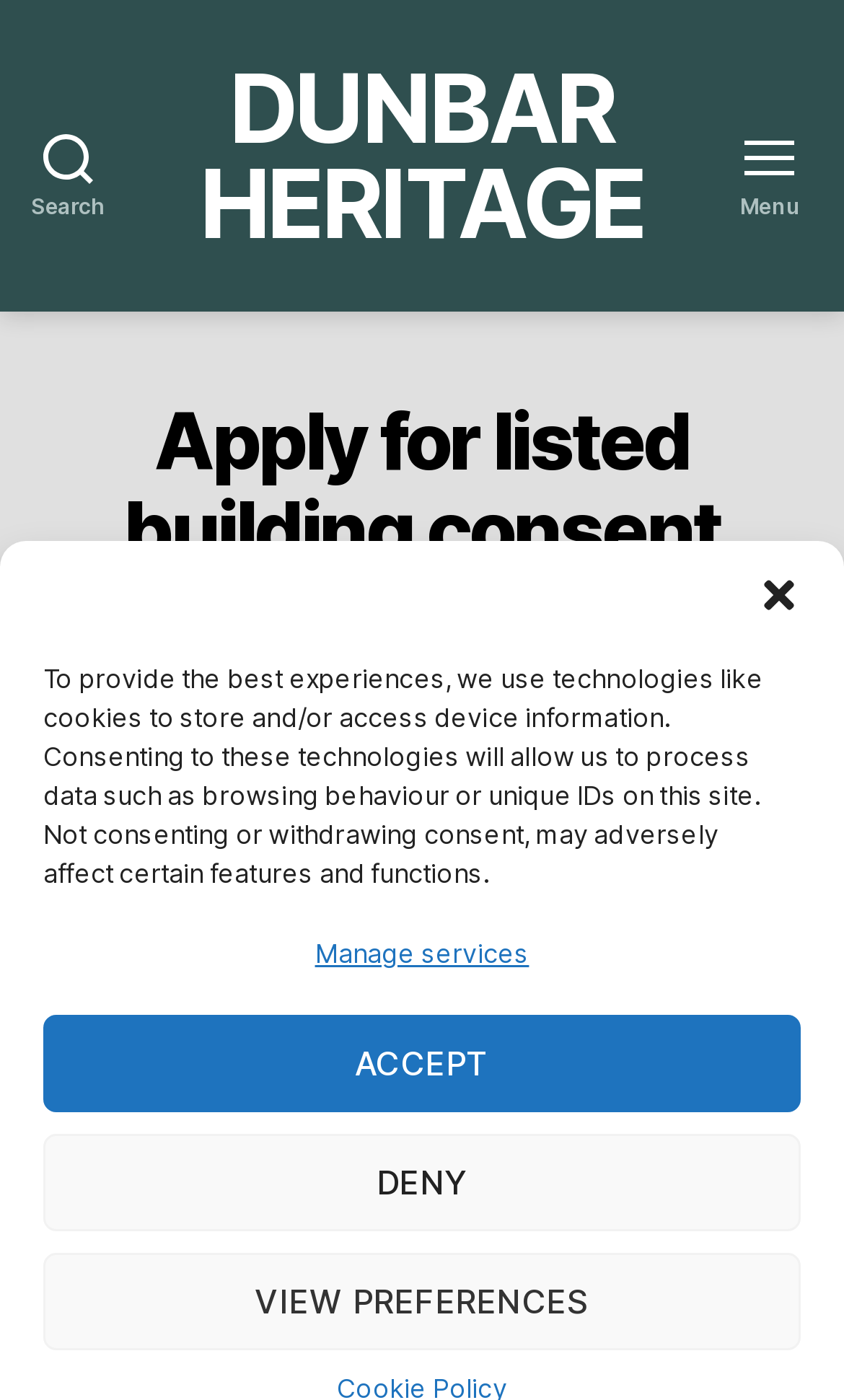Please specify the bounding box coordinates of the area that should be clicked to accomplish the following instruction: "Click the close dialogue button". The coordinates should consist of four float numbers between 0 and 1, i.e., [left, top, right, bottom].

[0.897, 0.41, 0.949, 0.44]